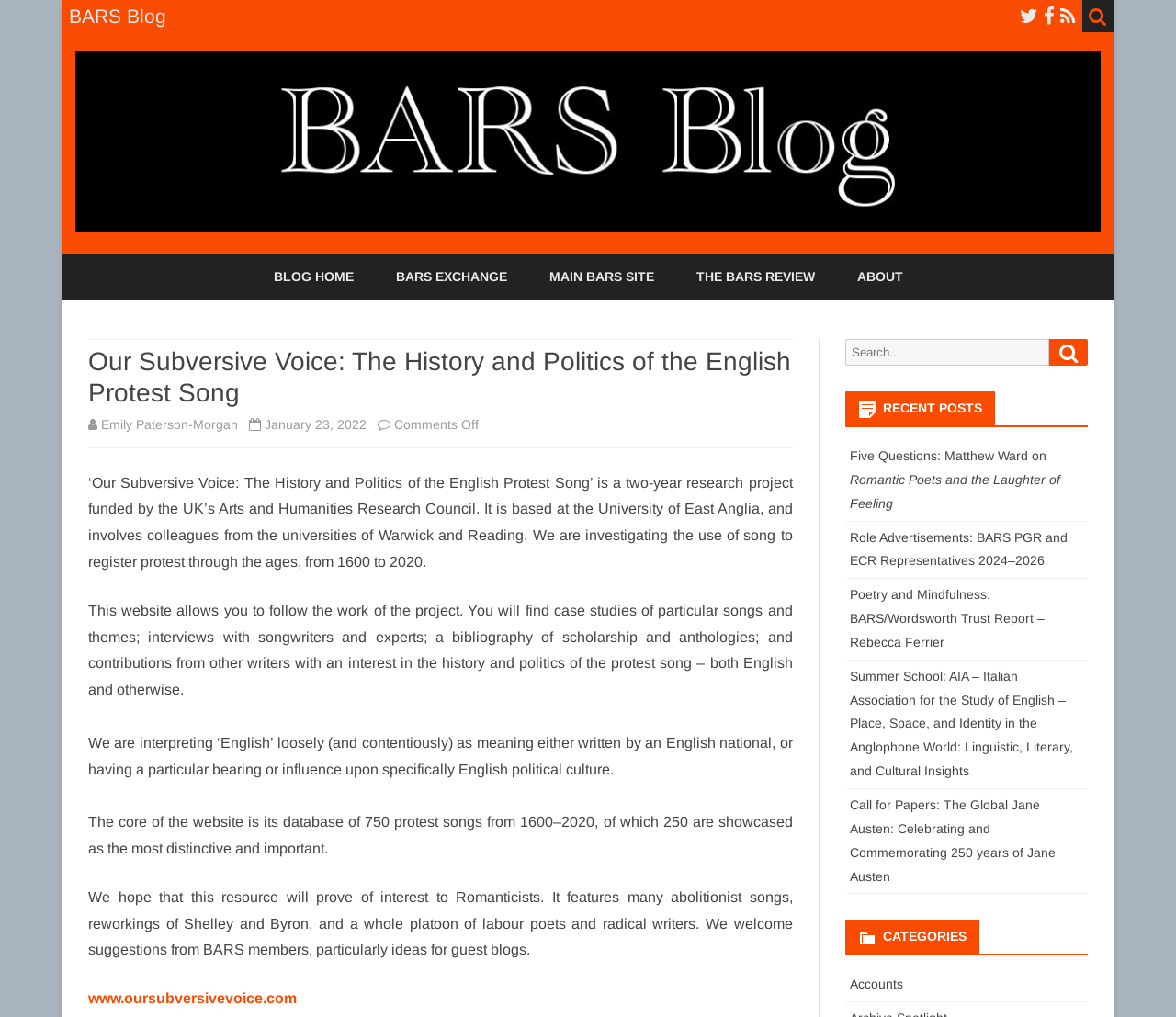Provide a short answer using a single word or phrase for the following question: 
What is the title of the research project?

Our Subversive Voice